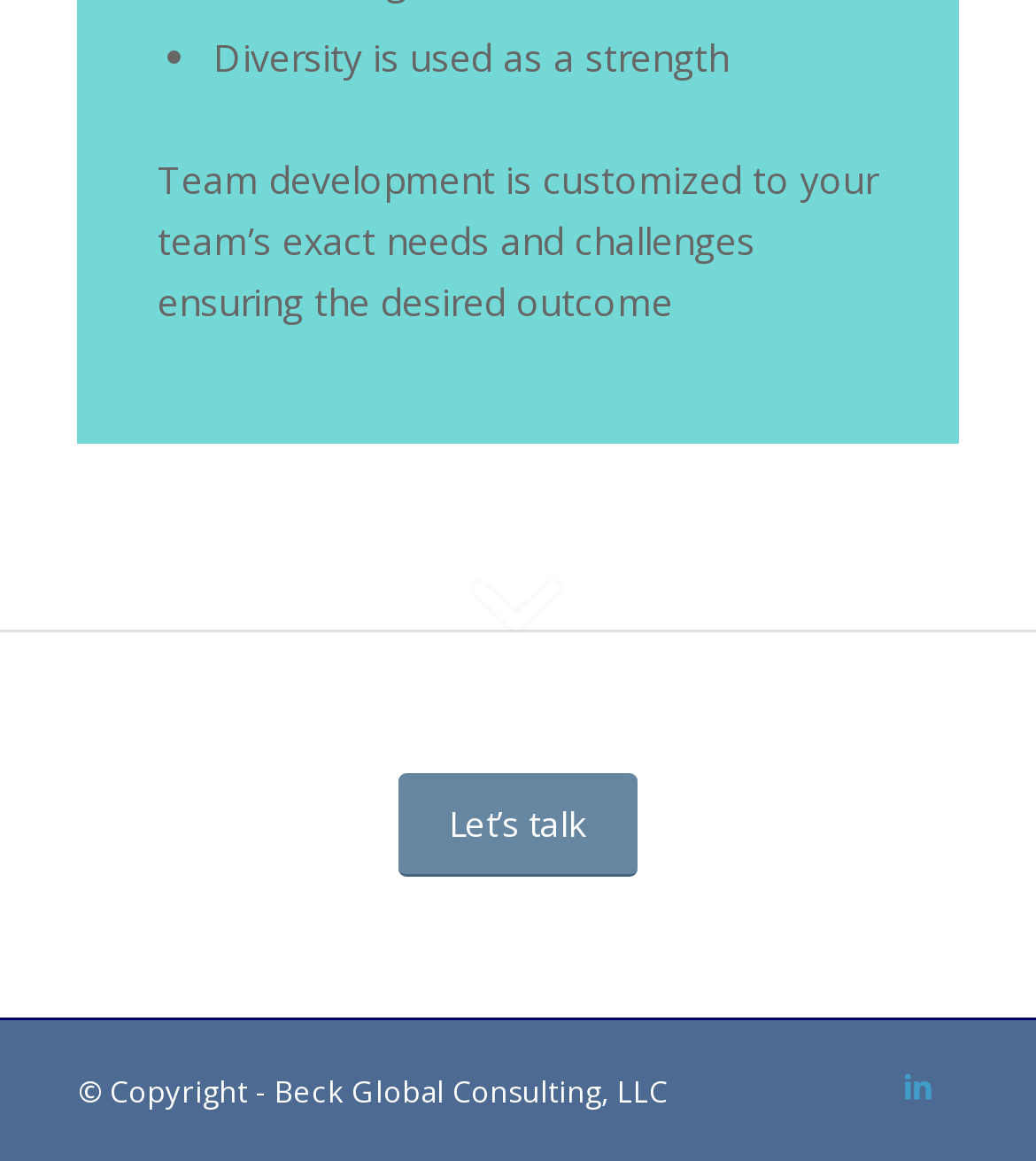What social media platform is linked at the bottom of the webpage? Using the information from the screenshot, answer with a single word or phrase.

LinkedIn